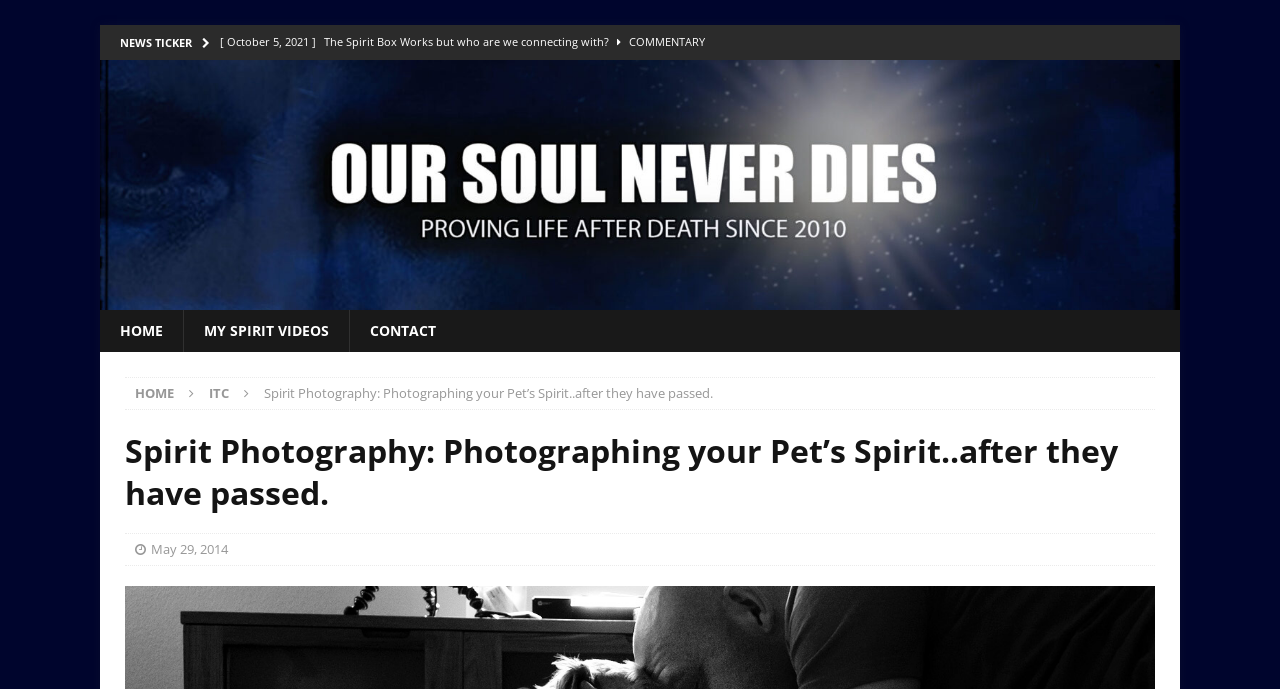Can you specify the bounding box coordinates of the area that needs to be clicked to fulfill the following instruction: "Explore the MY SPIRIT VIDEOS section"?

[0.143, 0.45, 0.273, 0.511]